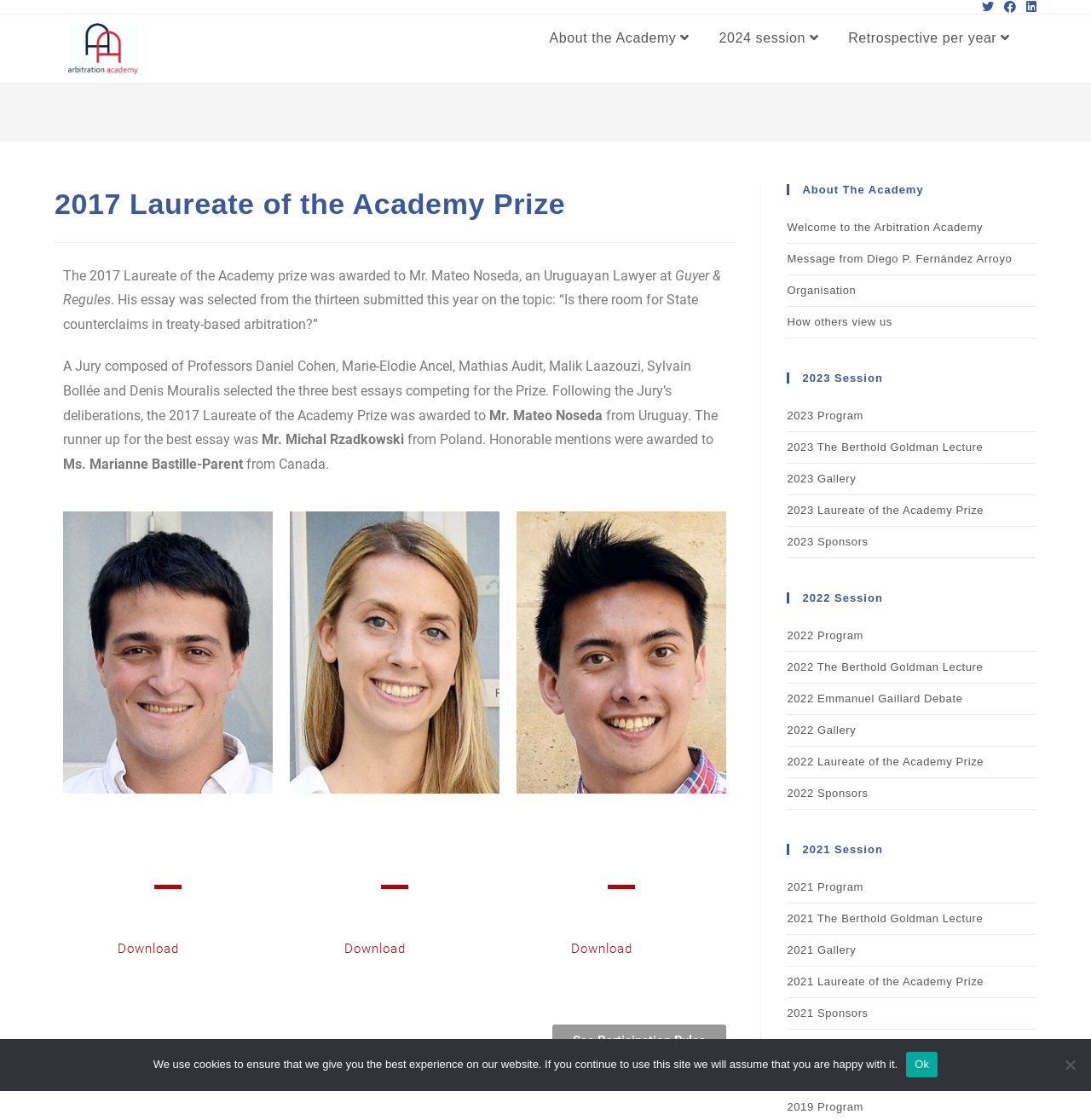What is the name of the lecture mentioned on the webpage?
Using the image as a reference, answer the question in detail.

The answer can be found in the section about past sessions, where it is mentioned as part of the program for each year.